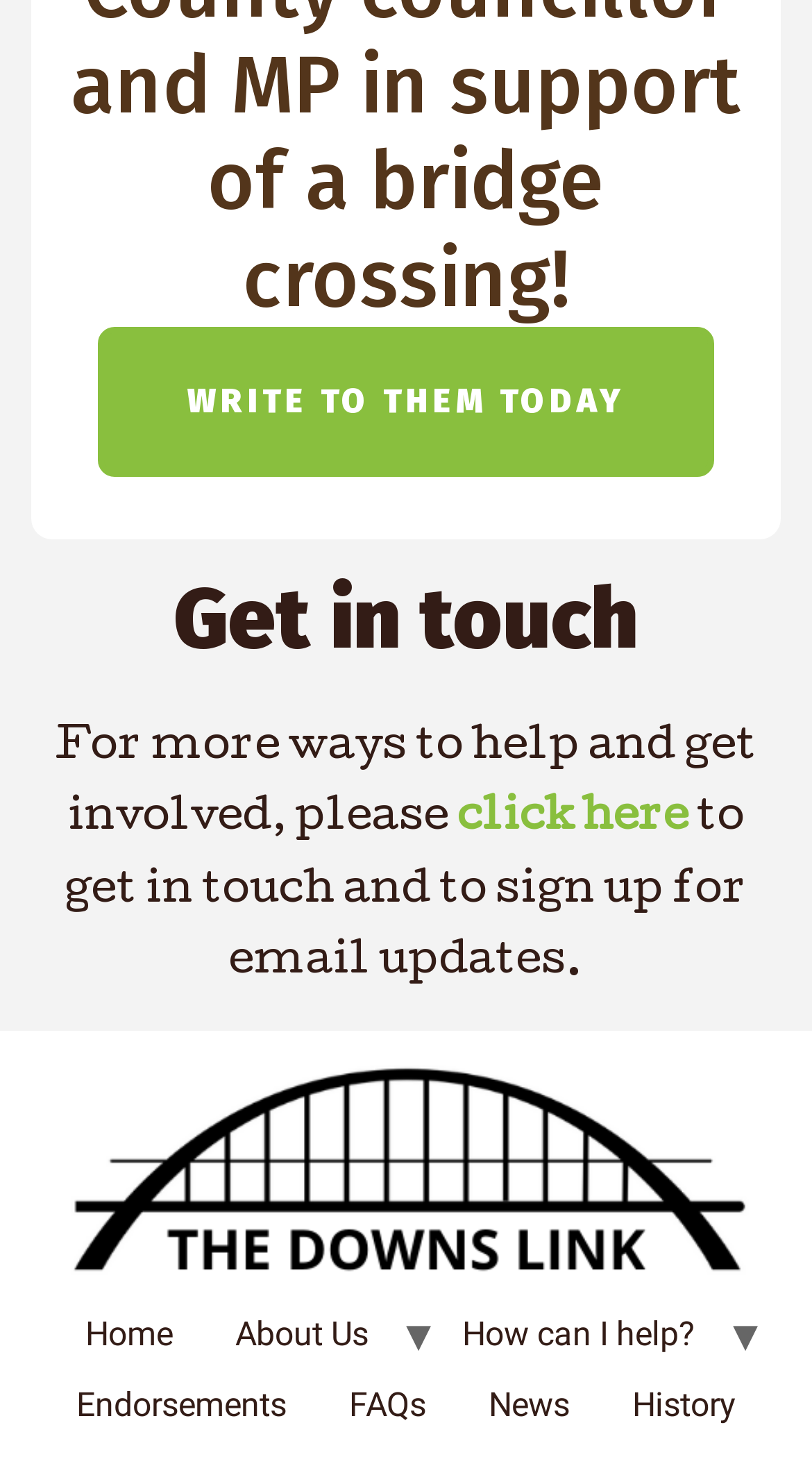Select the bounding box coordinates of the element I need to click to carry out the following instruction: "Click the 'Get in touch' heading".

[0.051, 0.39, 0.949, 0.461]